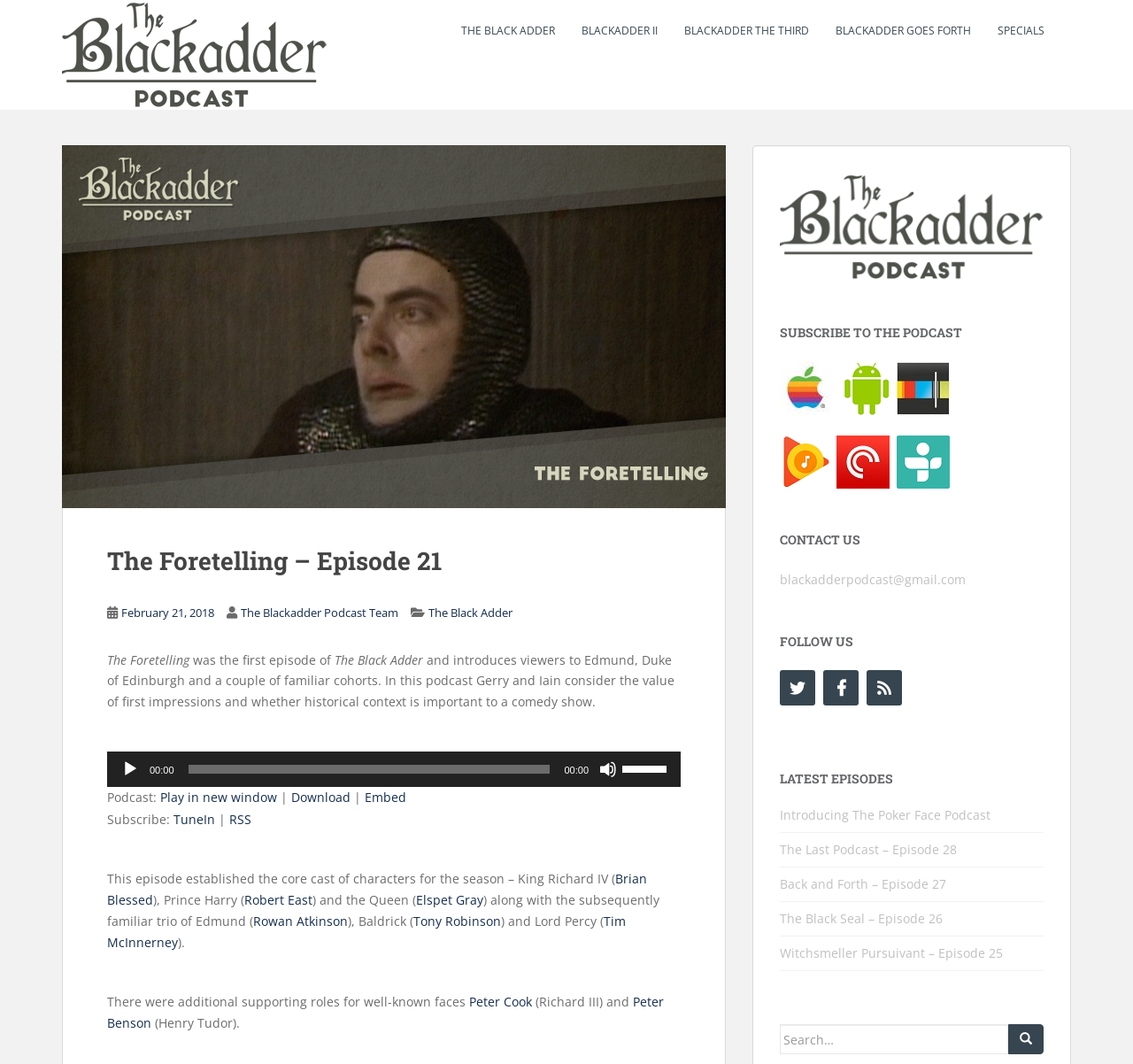Identify the bounding box for the described UI element. Provide the coordinates in (top-left x, top-left y, bottom-right x, bottom-right y) format with values ranging from 0 to 1: alt="Subscribe on iTunes"

[0.688, 0.356, 0.735, 0.371]